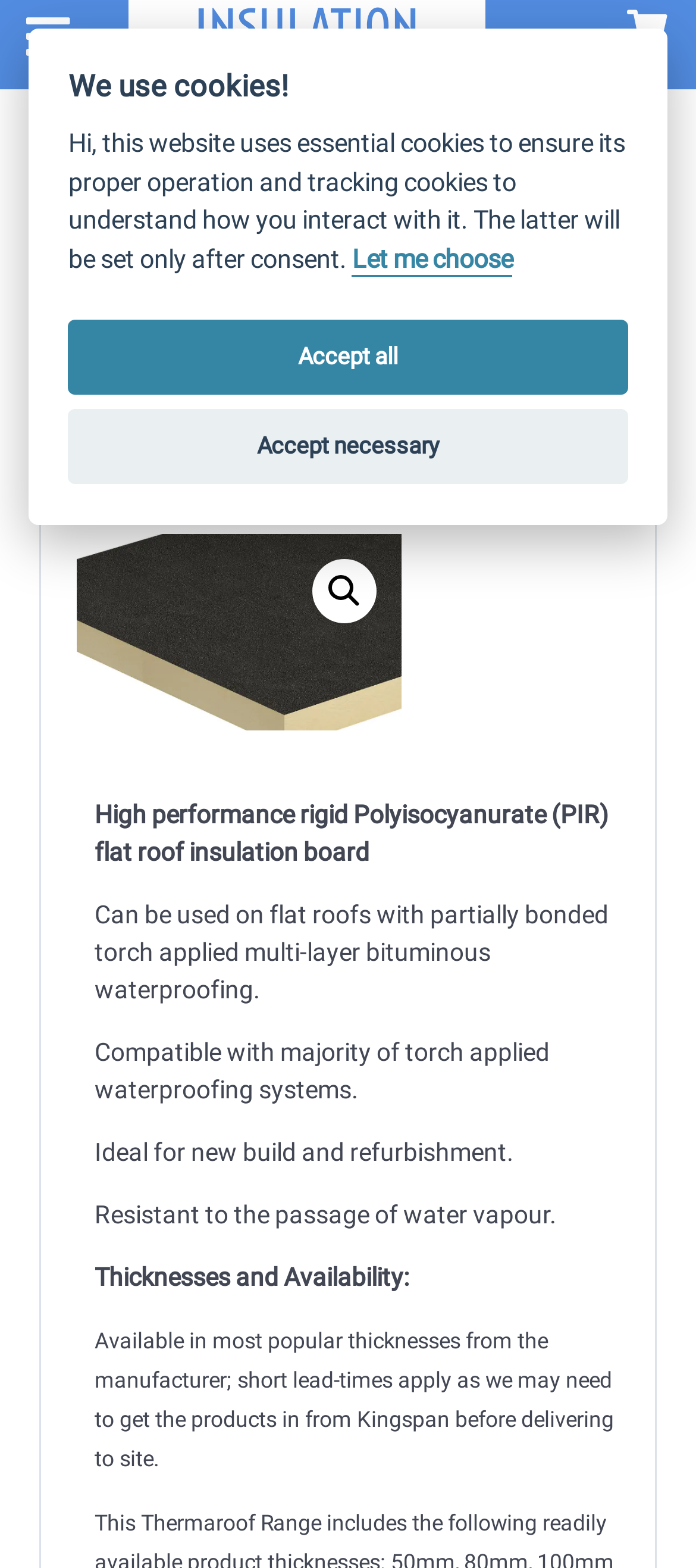Carefully examine the image and provide an in-depth answer to the question: What type of insulation is this product?

This question can be answered by looking at the product description, which mentions 'High performance rigid Polyisocyanurate (PIR) flat roof insulation board'. This indicates that the product is a type of PIR insulation.